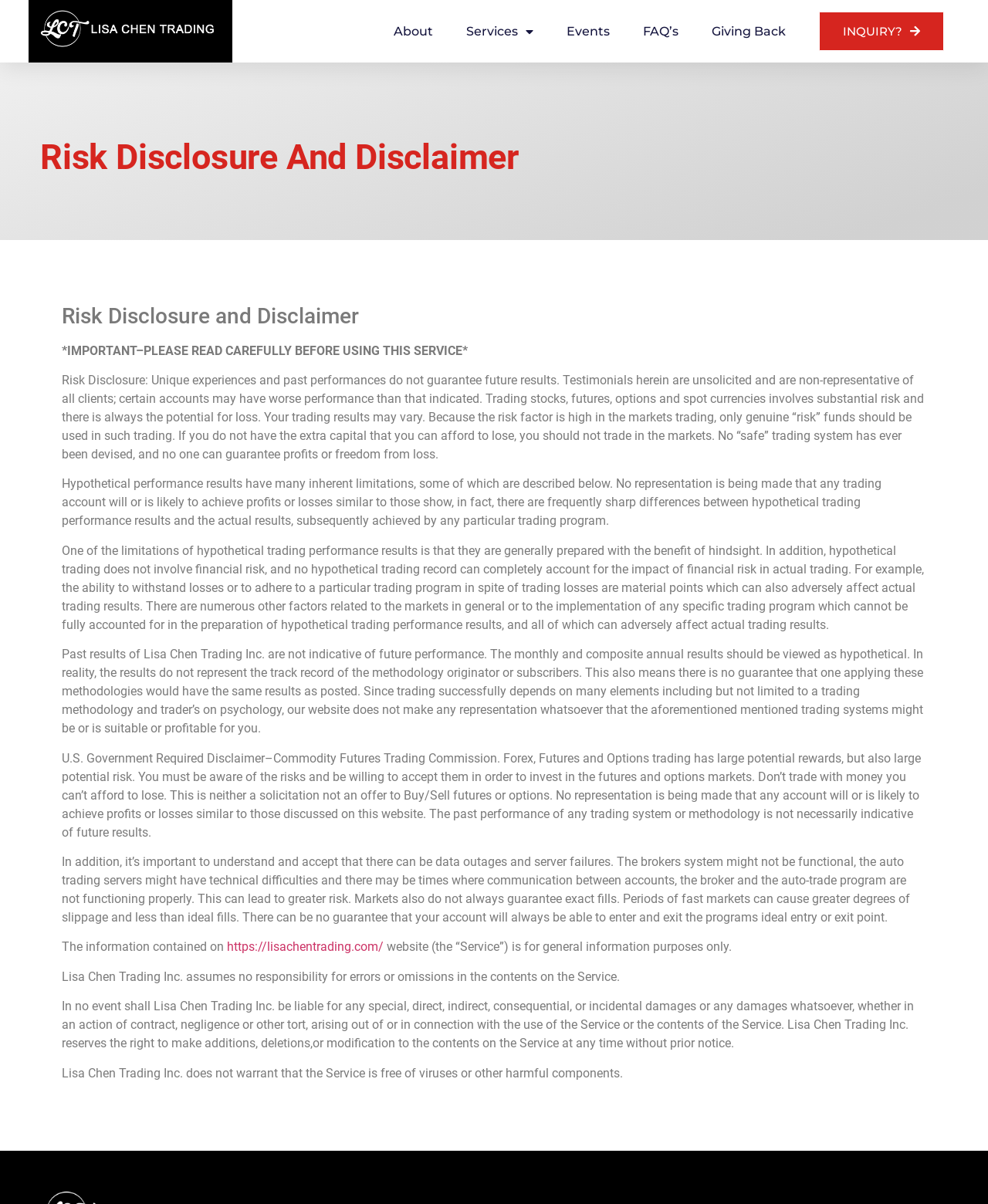Refer to the image and provide an in-depth answer to the question:
Who is the author of the content on this webpage?

The webpage does not explicitly state the author of the content, but it does mention 'Lisa Chen Trading Inc.' several times, which suggests that the company is the author or owner of the content.